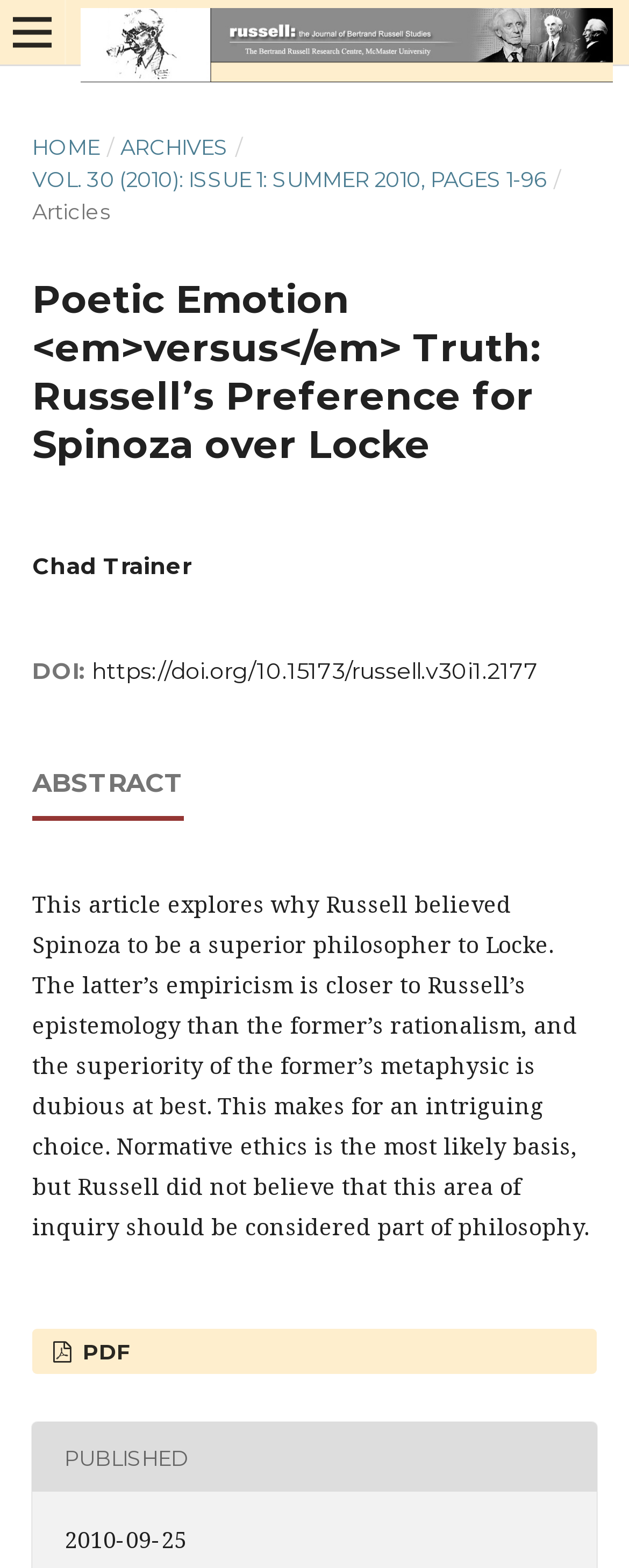Given the element description, predict the bounding box coordinates in the format (top-left x, top-left y, bottom-right x, bottom-right y). Make sure all values are between 0 and 1. Here is the element description: Home

[0.051, 0.083, 0.159, 0.104]